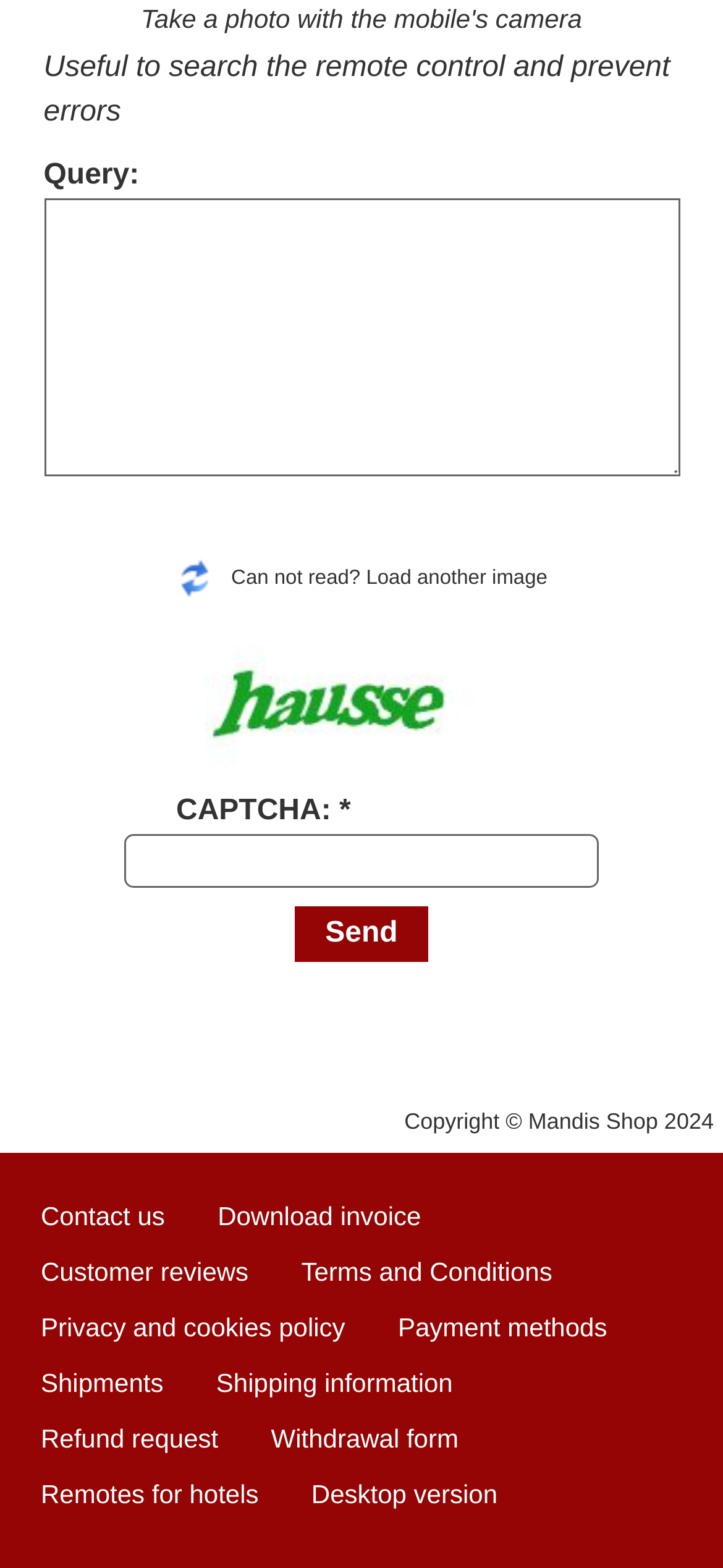Respond to the question below with a concise word or phrase:
What is the purpose of the query field?

Search remote control